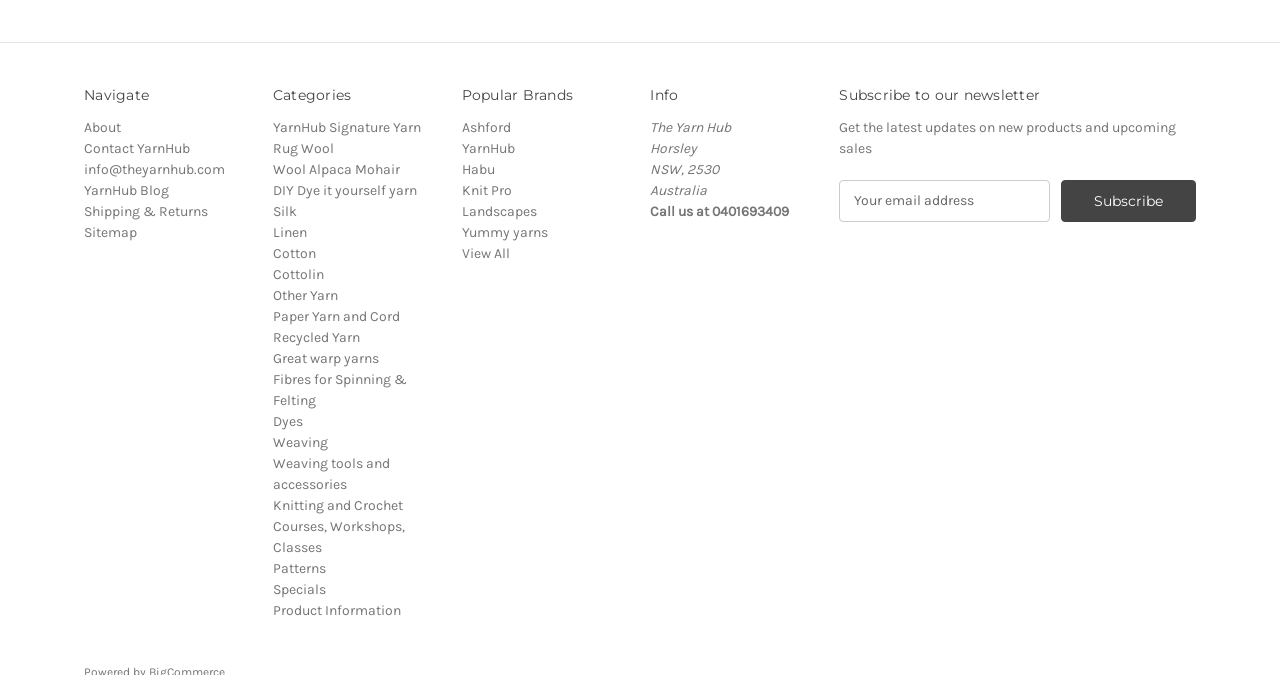Kindly determine the bounding box coordinates for the area that needs to be clicked to execute this instruction: "Contact YarnHub".

[0.066, 0.207, 0.176, 0.263]